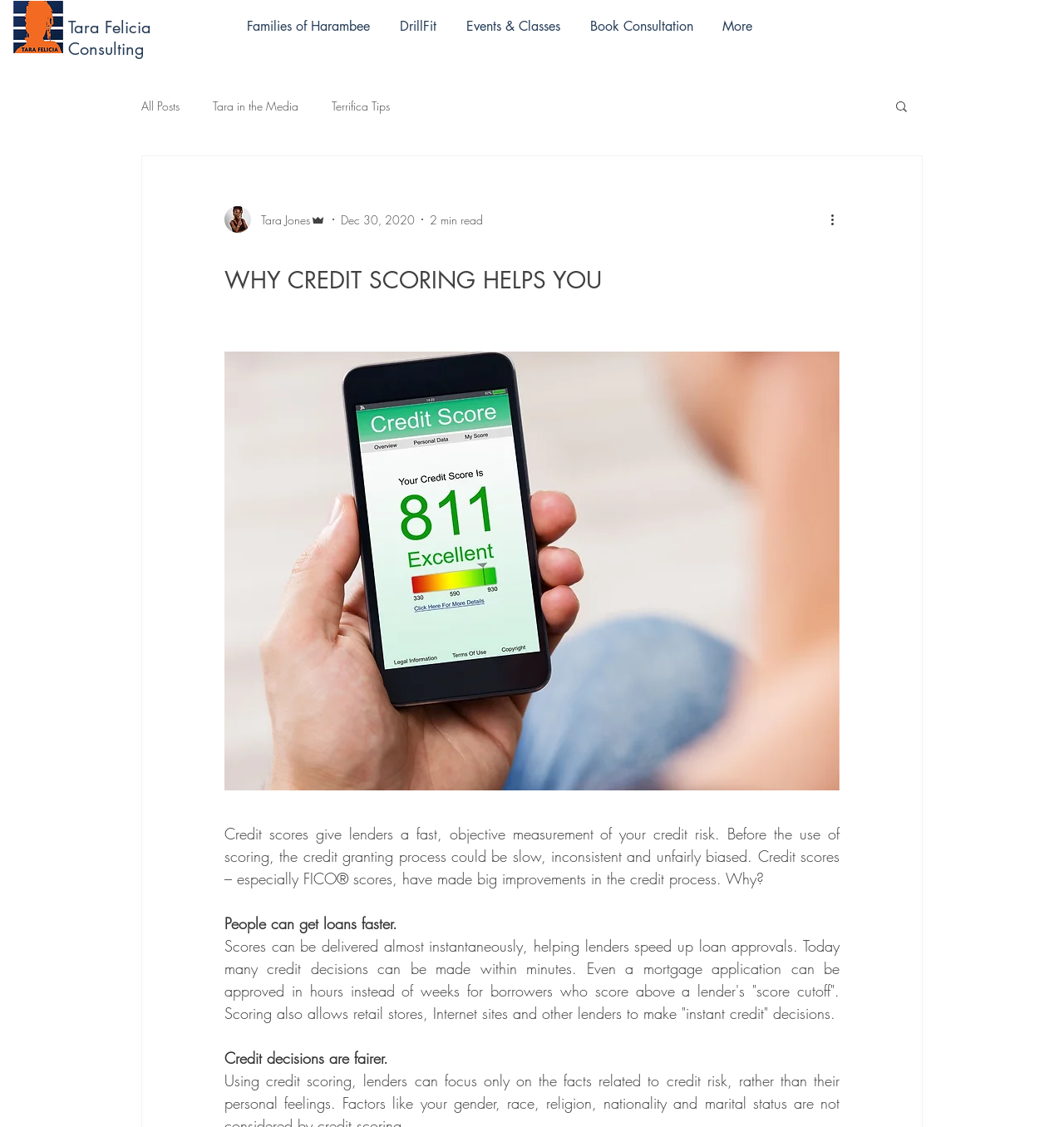What is the logo of Tara Felicia Consulting?
Based on the visual details in the image, please answer the question thoroughly.

The logo of Tara Felicia Consulting is TF Logo, which is an image located at the top left corner of the webpage, with a bounding box coordinate of [0.013, 0.001, 0.059, 0.047].